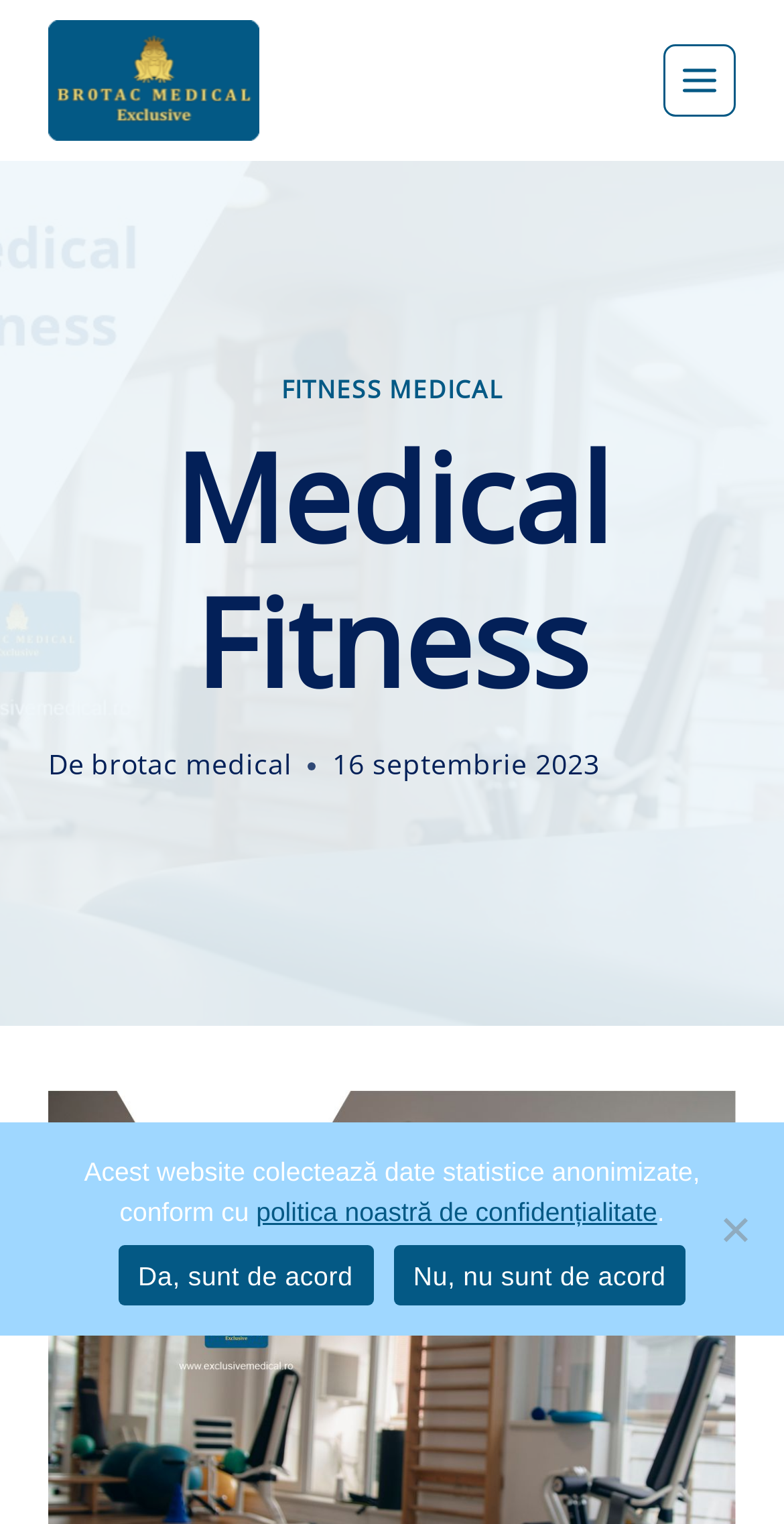Identify the bounding box of the UI element that matches this description: "Da, sunt de acord".

[0.151, 0.817, 0.476, 0.857]